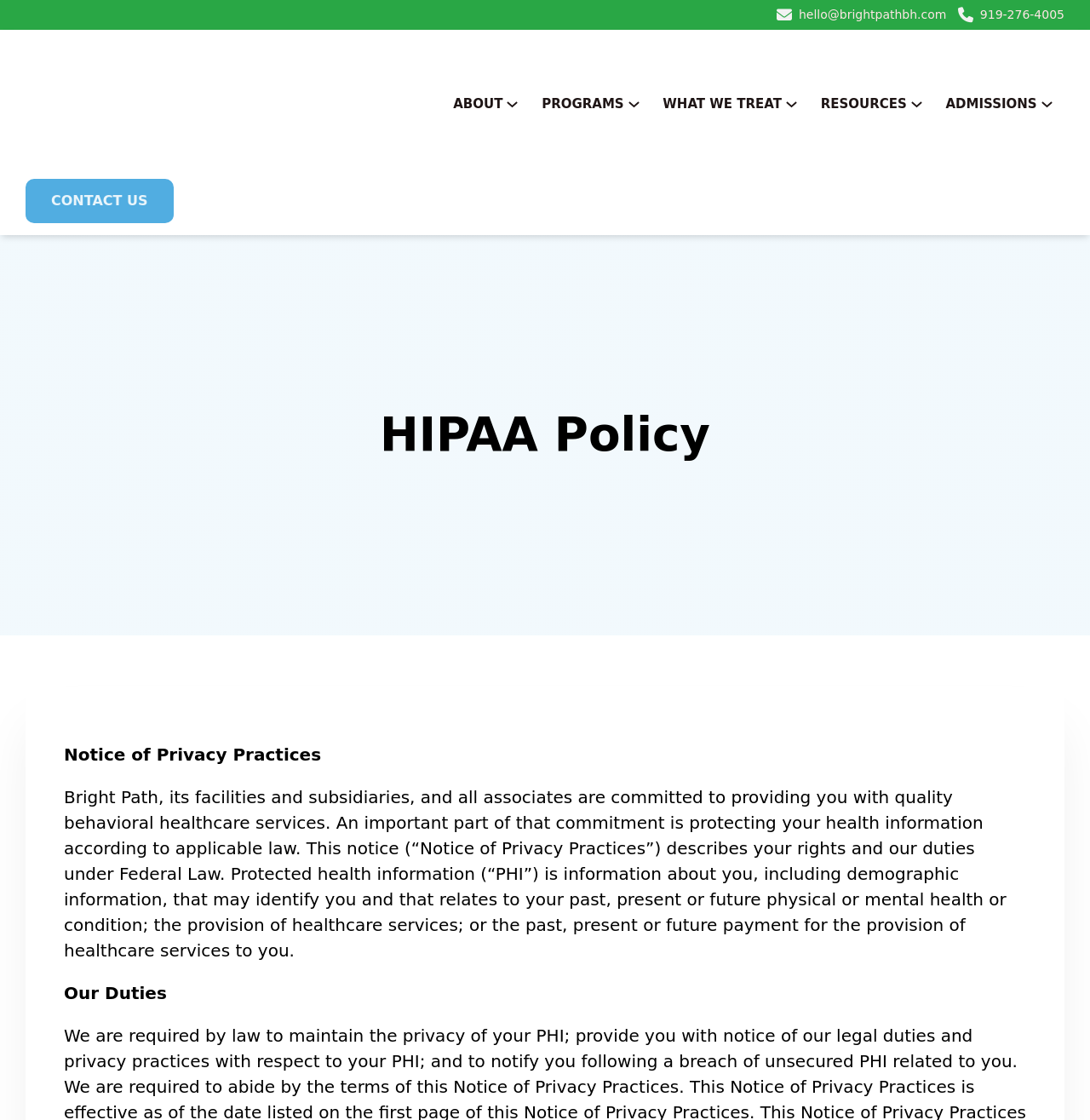Find the bounding box coordinates of the clickable area that will achieve the following instruction: "View the ABOUT page".

[0.416, 0.083, 0.461, 0.103]